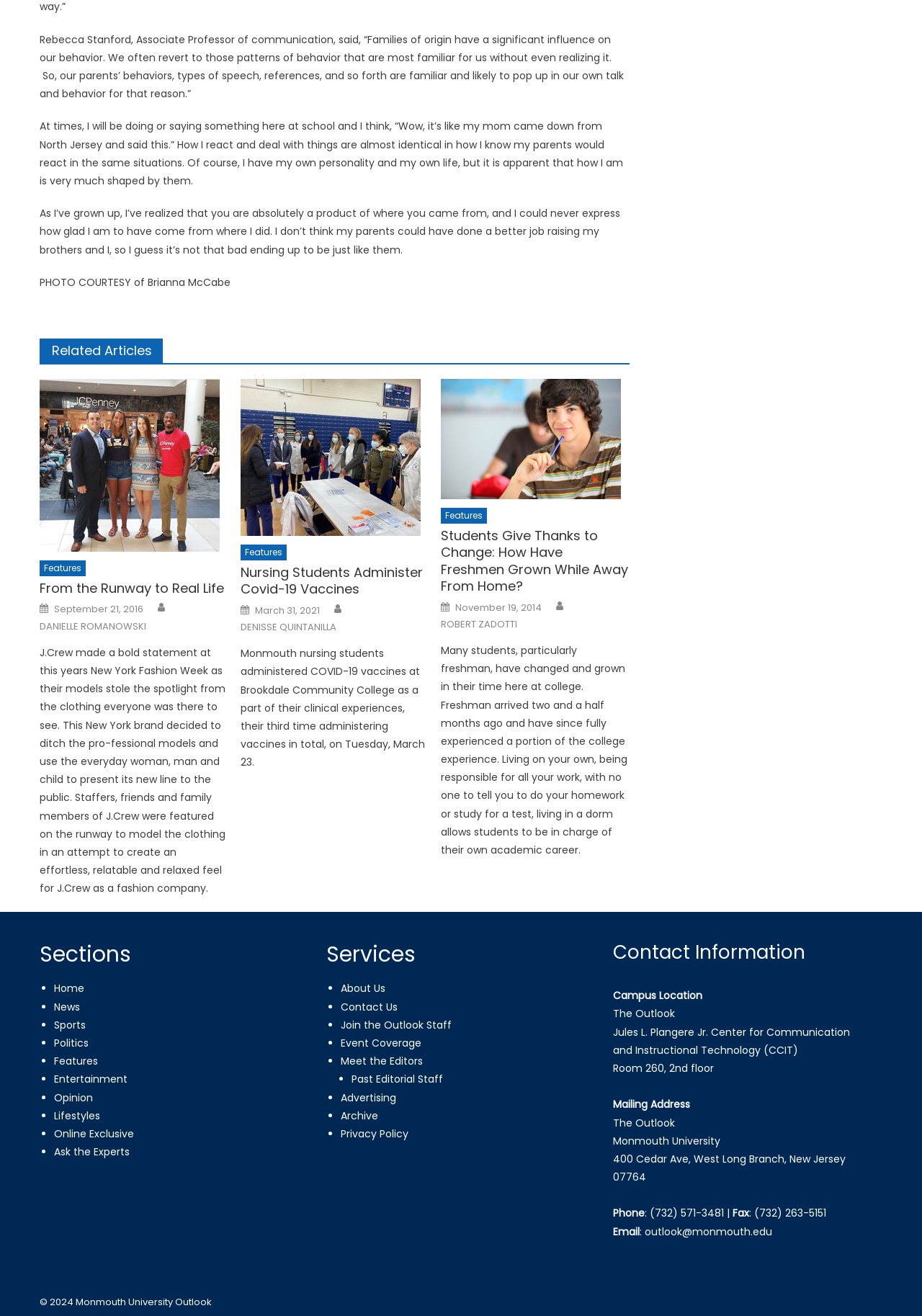Give a one-word or one-phrase response to the question:
How many sections are there in the webpage?

9